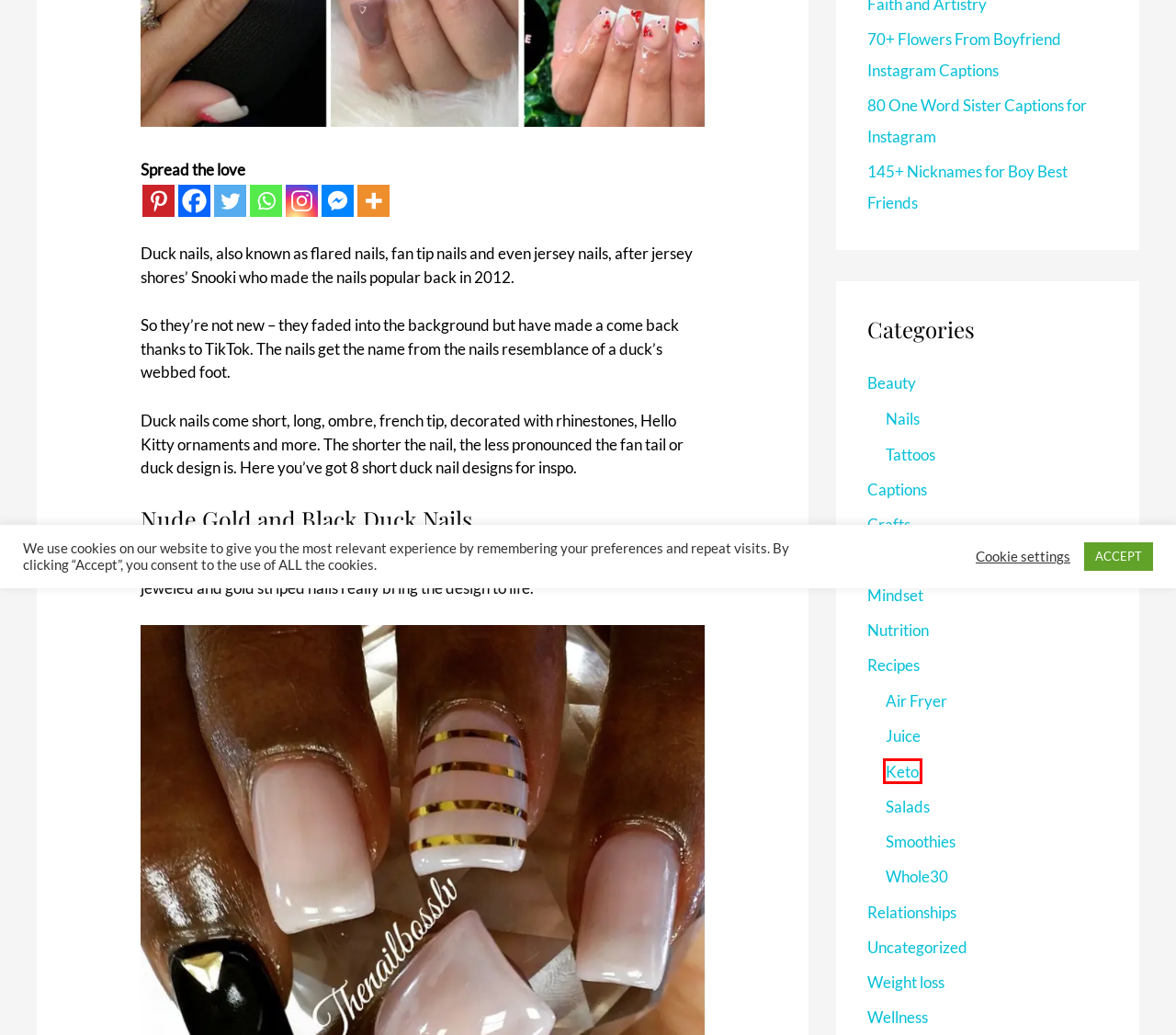Analyze the given webpage screenshot and identify the UI element within the red bounding box. Select the webpage description that best matches what you expect the new webpage to look like after clicking the element. Here are the candidates:
A. Keto - She So Healthy
B. Tattoos - She So Healthy
C. Crafts - She So Healthy
D. Smoothies - She So Healthy
E. 80 One Word Sister Captions for Instagram - She So Healthy
F. Air Fryer - She So Healthy
G. Captions - She So Healthy
H. Salads - She So Healthy

A